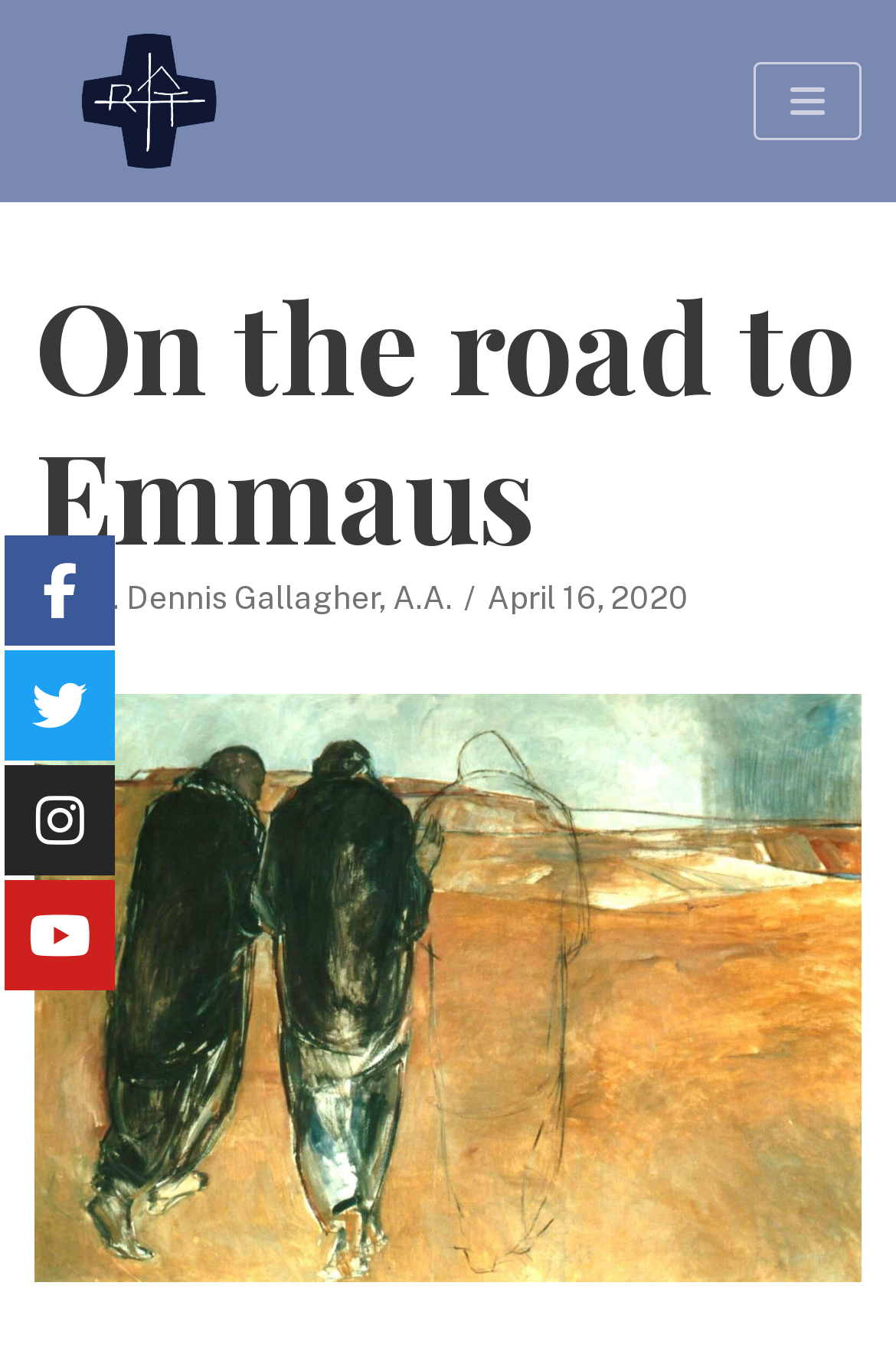Write an elaborate caption that captures the essence of the webpage.

The webpage is about an article titled "On the road to Emmaus" from The Assumptionists - United States Region. At the top left corner, there is a "Skip to content" link. Next to it, there is a link to the website's main page, "The Assumptionists - United States Region". On the top right corner, there is a "Navigation Menu" button.

Below the top navigation, the main content starts with a heading "On the road to Emmaus" that spans almost the entire width of the page. Below the heading, there is a byline that reads "by Fr. Dennis Gallagher, A.A." with the author's name being a link. The article's publication date, "April 16, 2020", is displayed next to the byline.

On the right side of the byline, there is a large figure or image that takes up most of the page's width and height. At the bottom left corner, there are four social media links, represented by icons, arranged vertically.